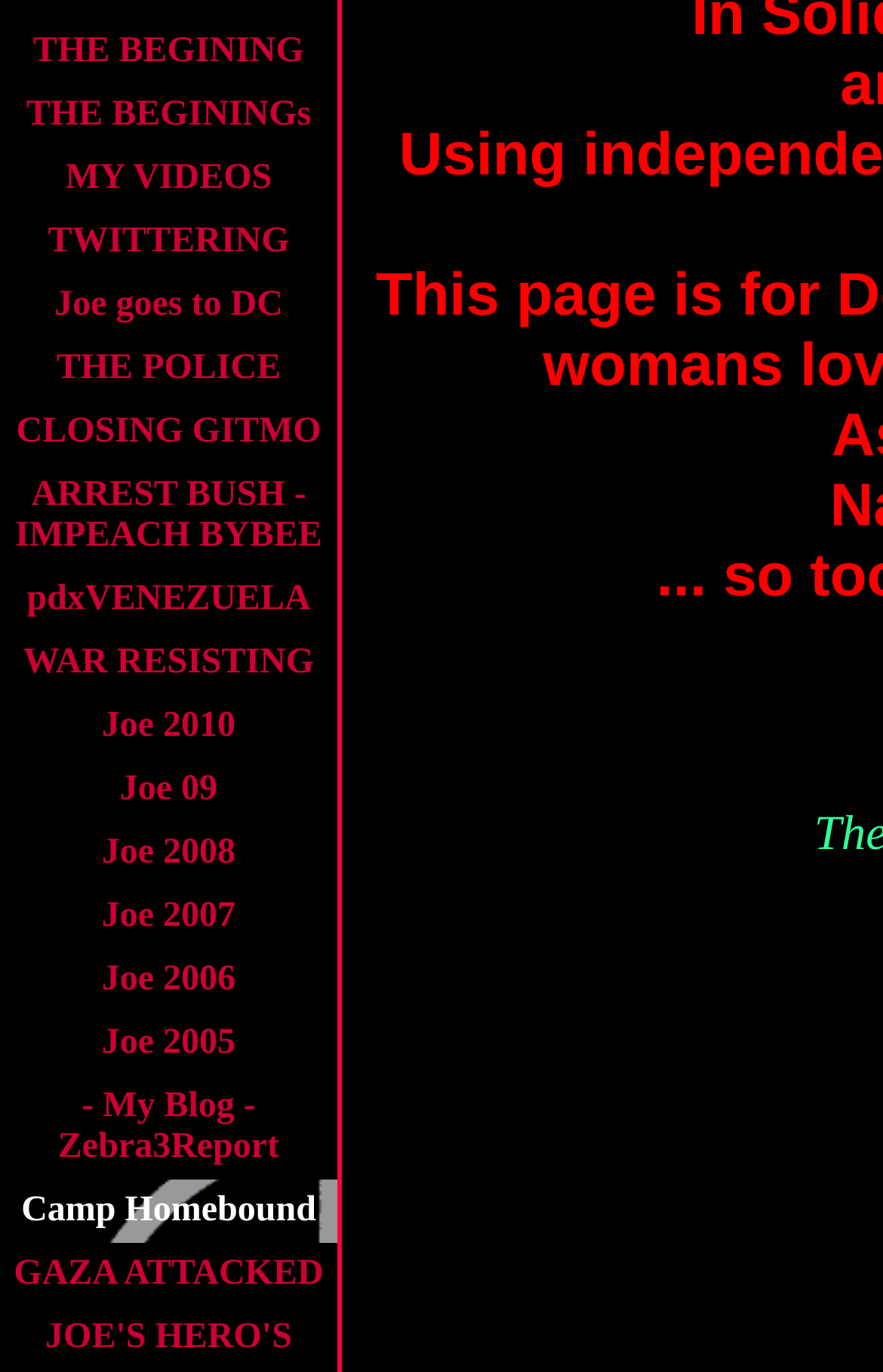Identify the bounding box for the UI element described as: "- My Blog - Zebra3Report". Ensure the coordinates are four float numbers between 0 and 1, formatted as [left, top, right, bottom].

[0.066, 0.792, 0.316, 0.85]